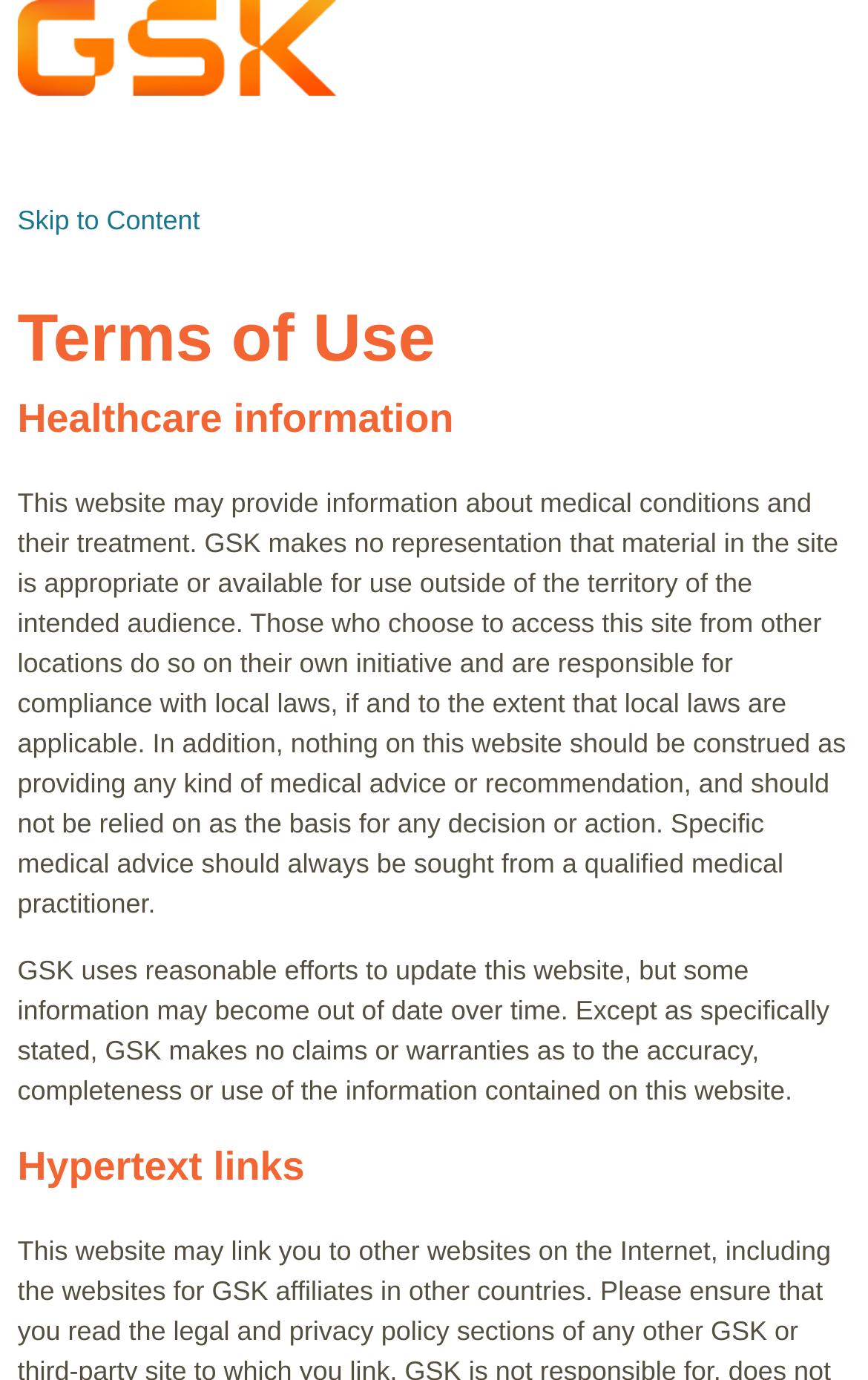Identify the bounding box coordinates of the HTML element based on this description: "WorkCentral Asset Management".

None